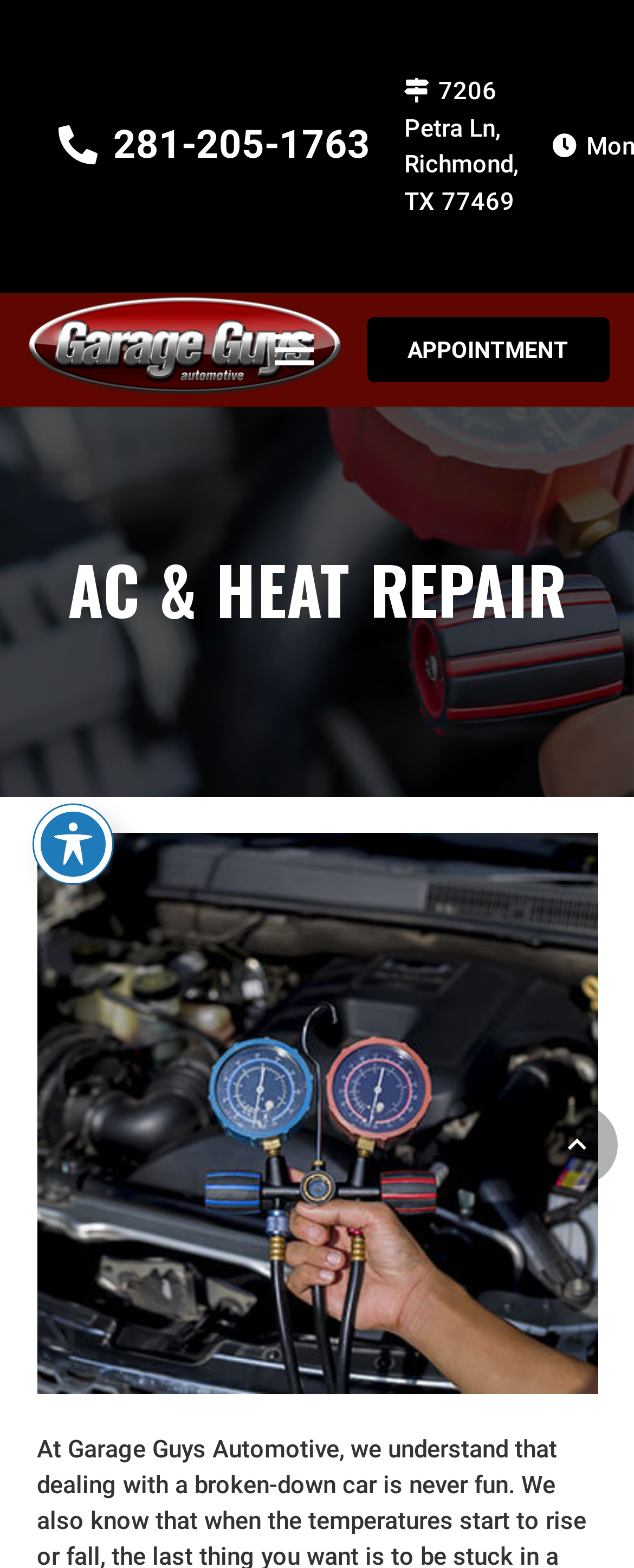What is the address of Garage Guys Automotive?
Give a detailed response to the question by analyzing the screenshot.

I found the address by looking at the link element with the text ' 7206 Petra Ln, Richmond, TX 77469' which is likely an address. The bounding box coordinates [0.637, 0.049, 0.817, 0.137] indicate that it is located near the top of the page.